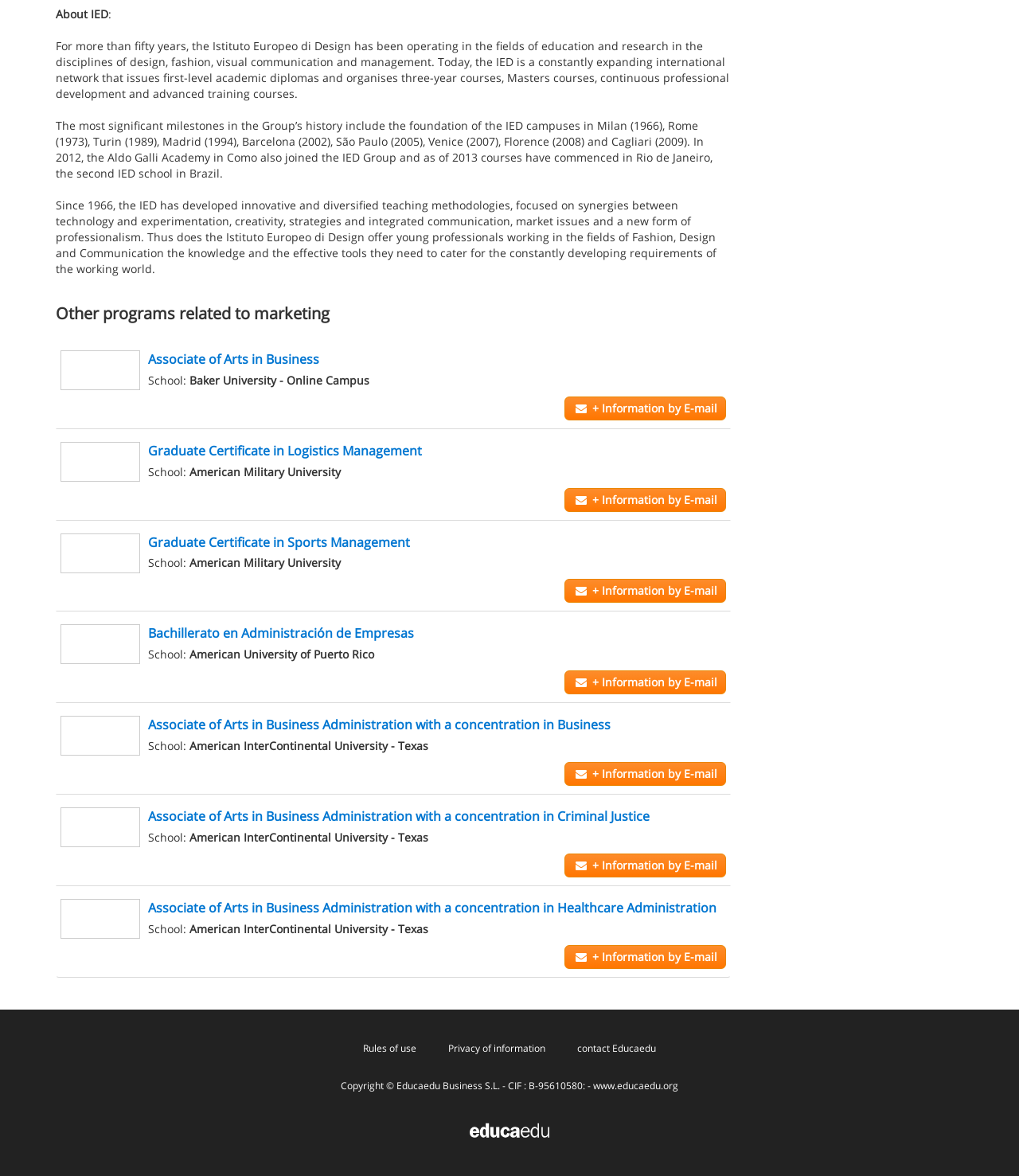Respond with a single word or short phrase to the following question: 
What is the name of the institution described on this webpage?

Istituto Europeo di Design